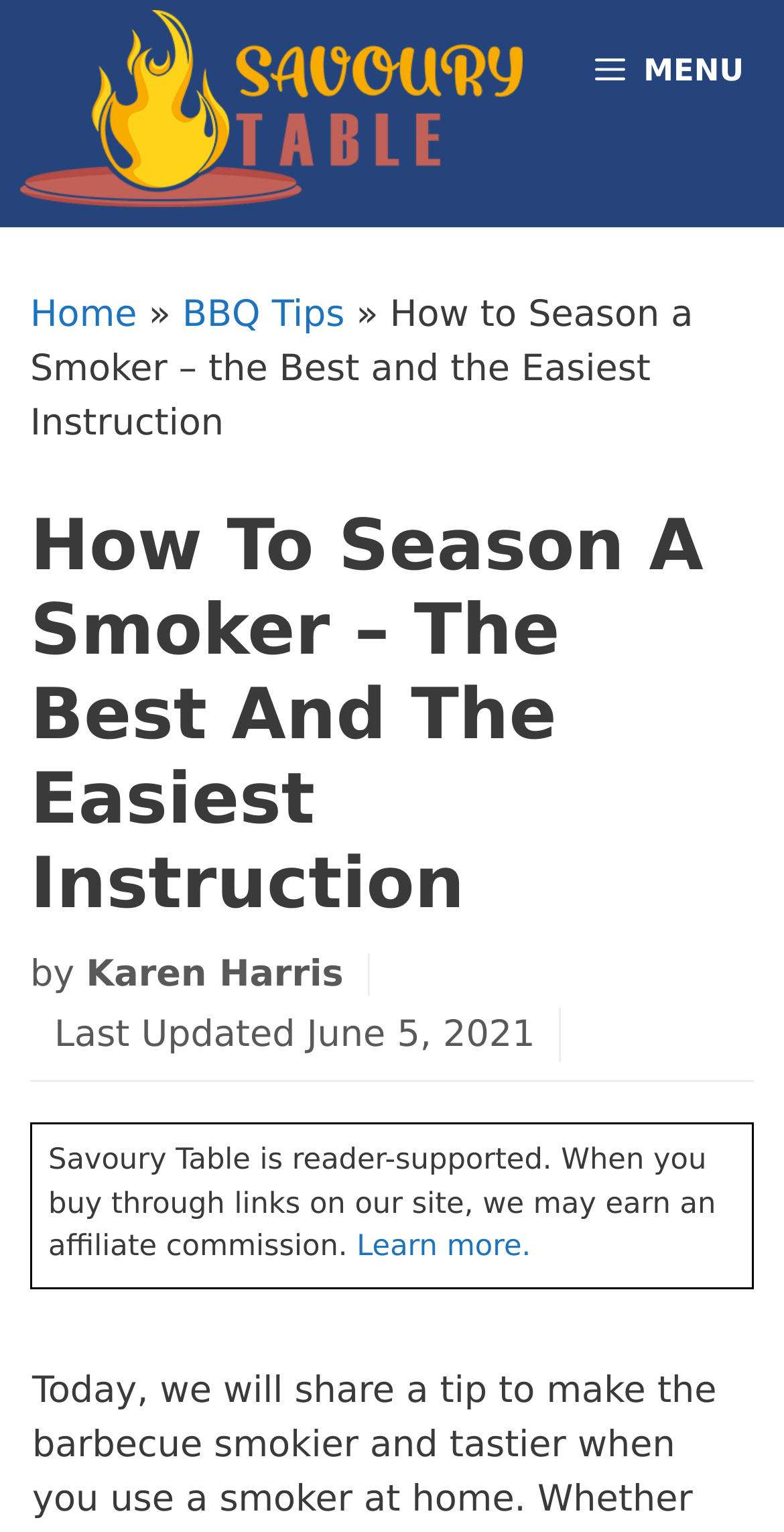Respond to the question below with a single word or phrase:
What is the name of the website?

Savoury Table